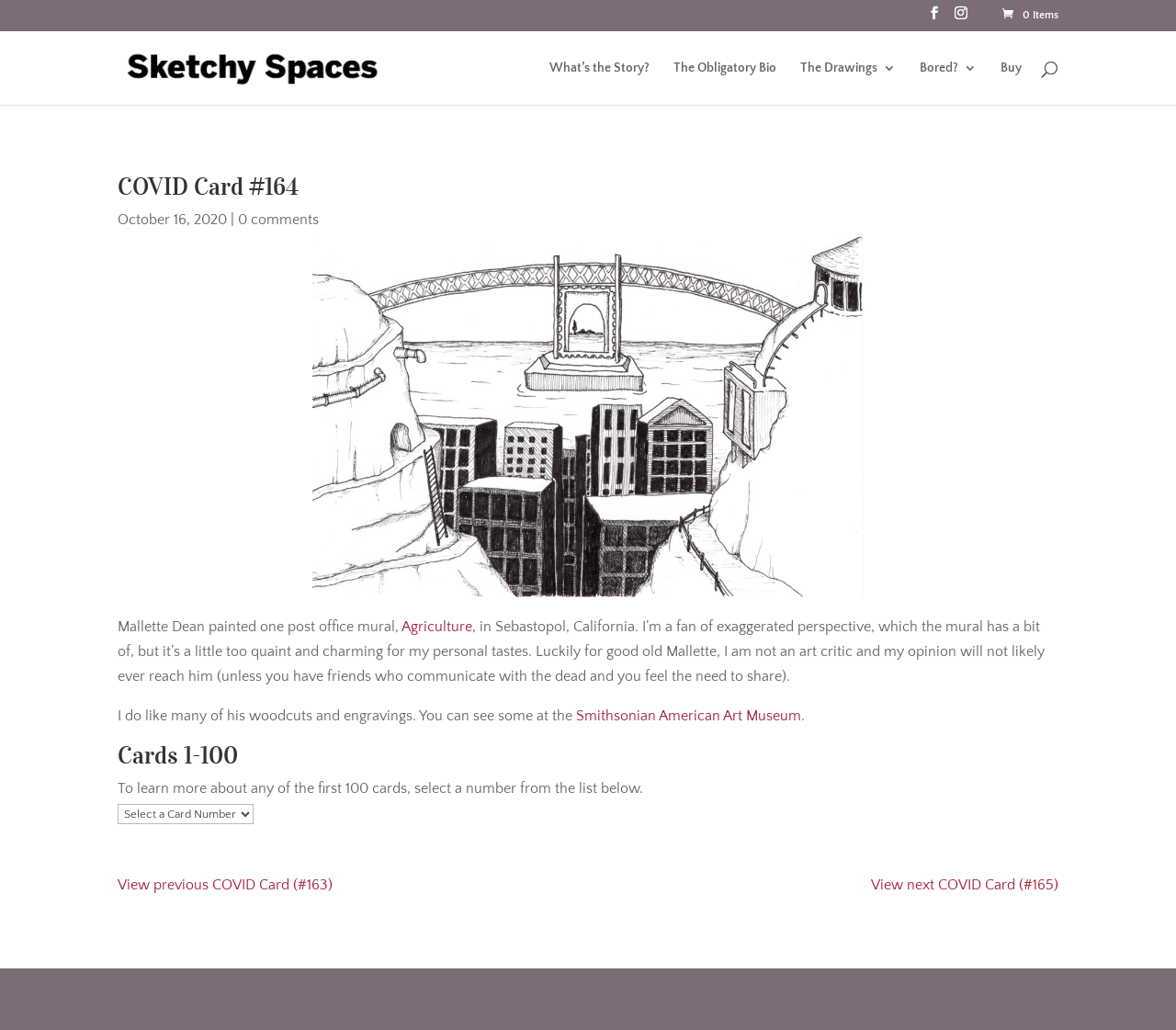What is the number of the next COVID Card?
Please provide a comprehensive answer based on the details in the screenshot.

I found the answer by looking at the link that says 'View next COVID Card (#165)' on the webpage, which indicates that the next COVID Card is number 165.